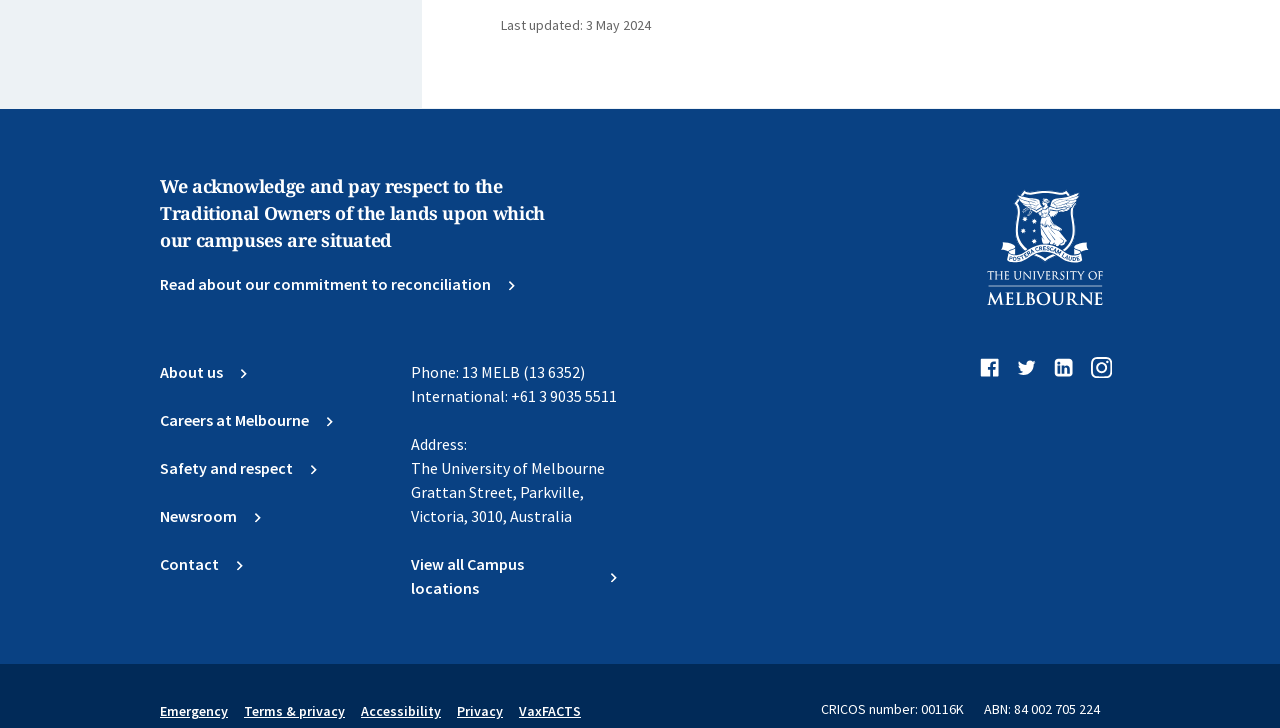Can you find the bounding box coordinates for the element to click on to achieve the instruction: "Redeem offer"?

None